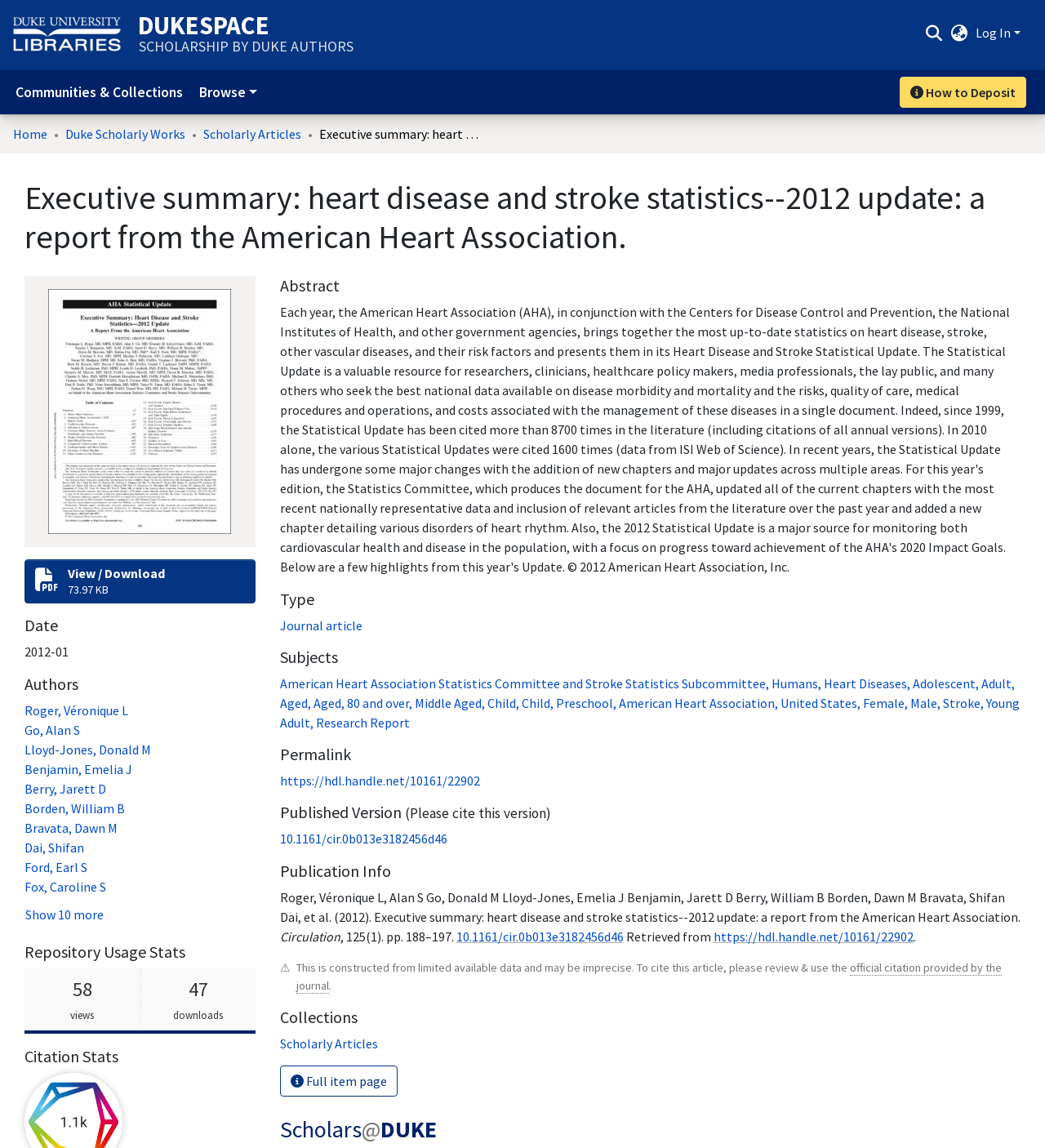Please predict the bounding box coordinates of the element's region where a click is necessary to complete the following instruction: "Search for a keyword". The coordinates should be represented by four float numbers between 0 and 1, i.e., [left, top, right, bottom].

[0.88, 0.014, 0.904, 0.041]